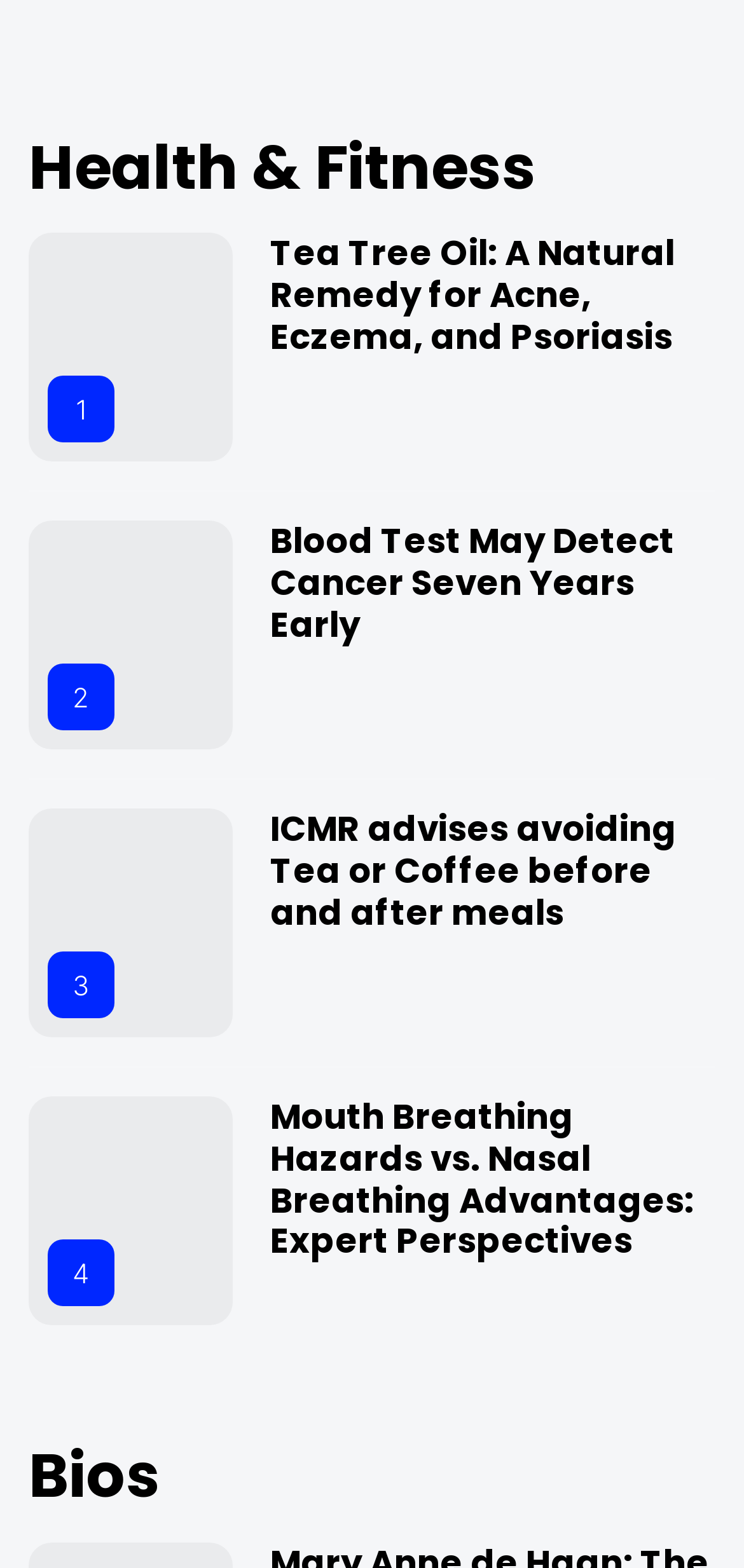Locate the bounding box coordinates of the item that should be clicked to fulfill the instruction: "read about Tea Tree Oil".

[0.363, 0.149, 0.961, 0.228]